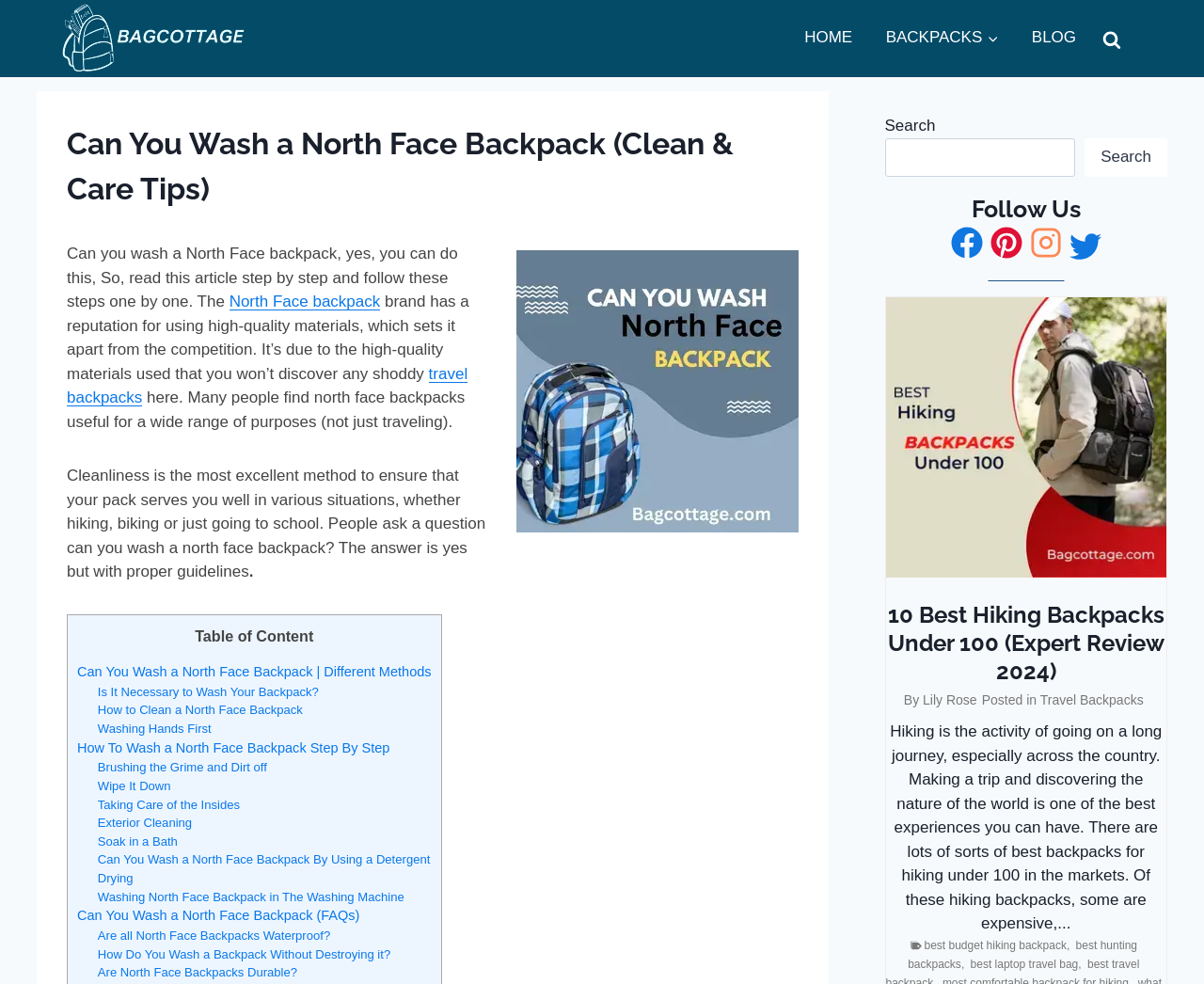Please find the bounding box coordinates of the element that must be clicked to perform the given instruction: "Read the article '10 Best Hiking Backpacks Under 100 (Expert Review 2024)'". The coordinates should be four float numbers from 0 to 1, i.e., [left, top, right, bottom].

[0.736, 0.611, 0.969, 0.697]